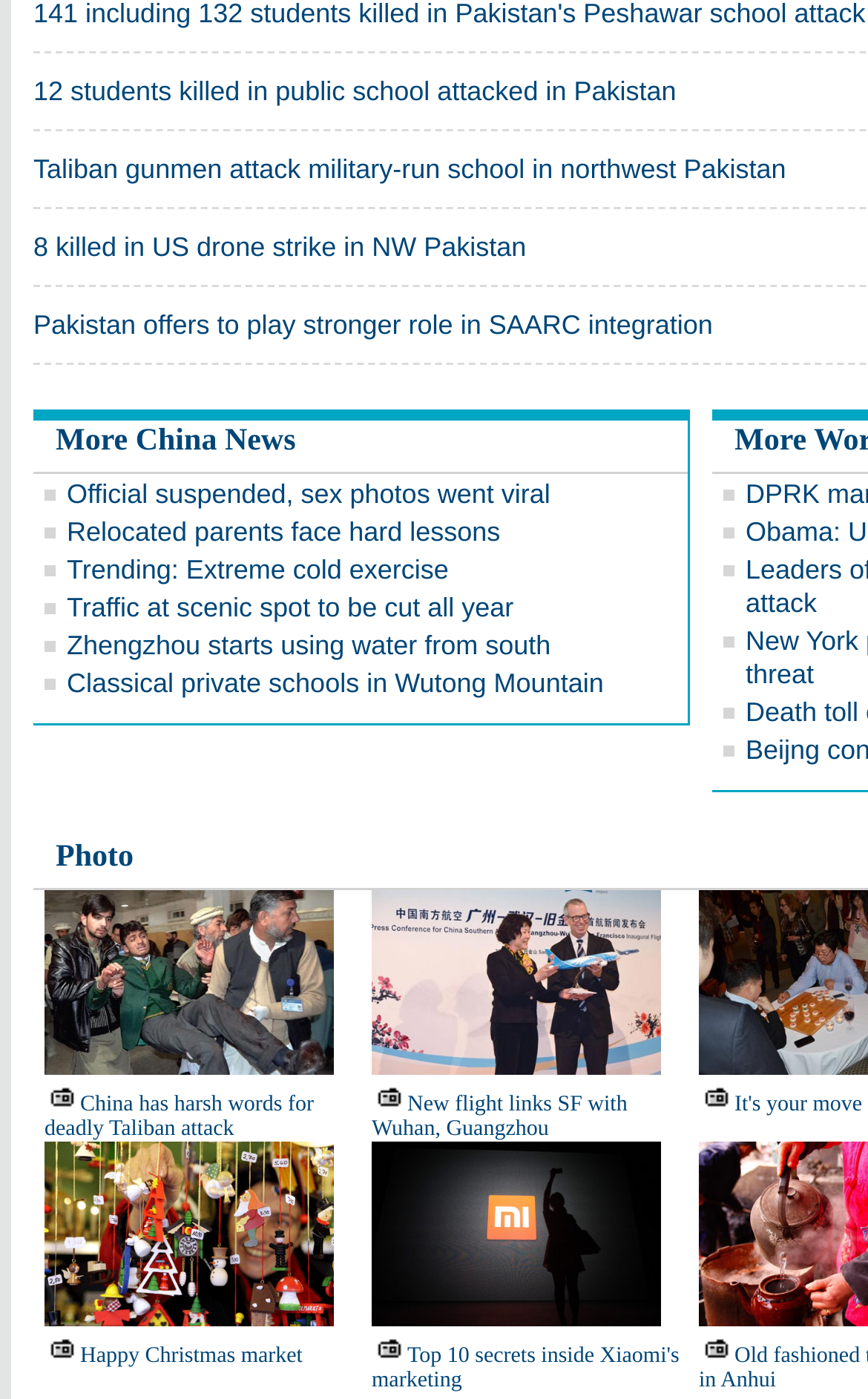How many images are there in the webpage?
Please answer using one word or phrase, based on the screenshot.

7